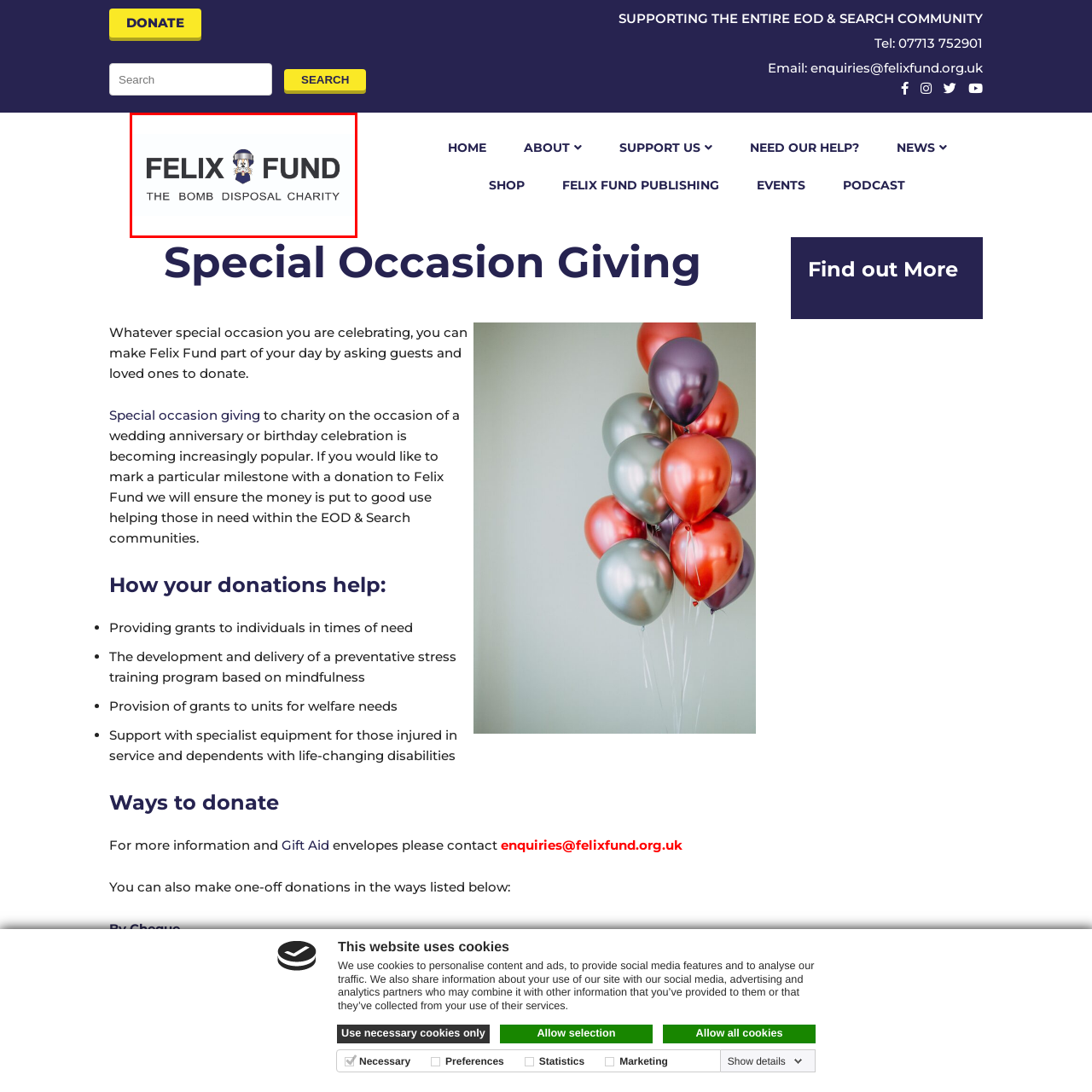What is the tagline of the organization?  
Look closely at the image marked by the red border and give a detailed response rooted in the visual details found within the image.

The tagline is written beneath the name of the organization, clearly defining its mission and role in providing support to those in need within the bomb disposal community.